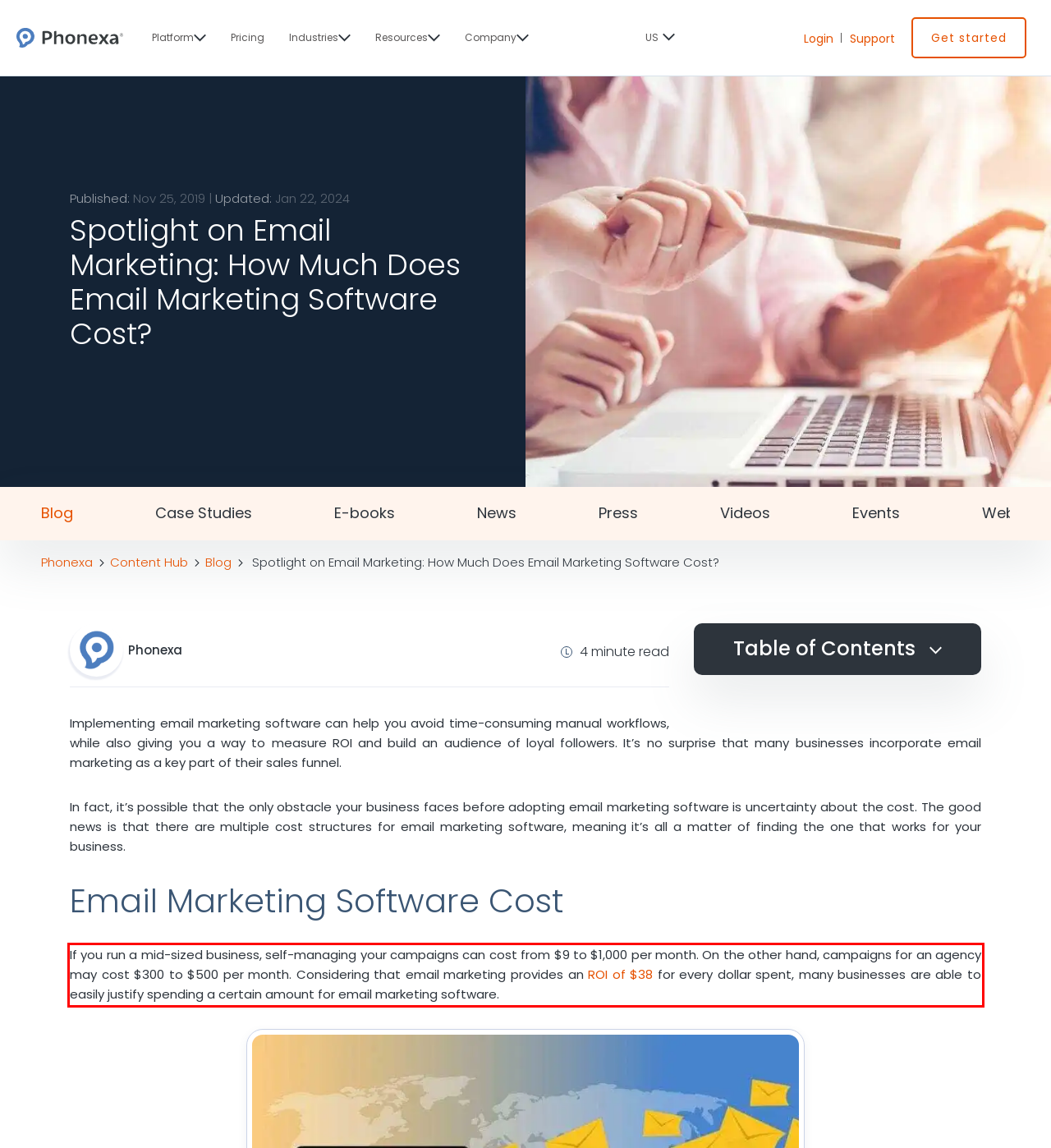Identify the text inside the red bounding box on the provided webpage screenshot by performing OCR.

If you run a mid-sized business, self-managing your campaigns can cost from $9 to $1,000 per month. On the other hand, campaigns for an agency may cost $300 to $500 per month. Considering that email marketing provides an ROI of $38 for every dollar spent, many businesses are able to easily justify spending a certain amount for email marketing software.